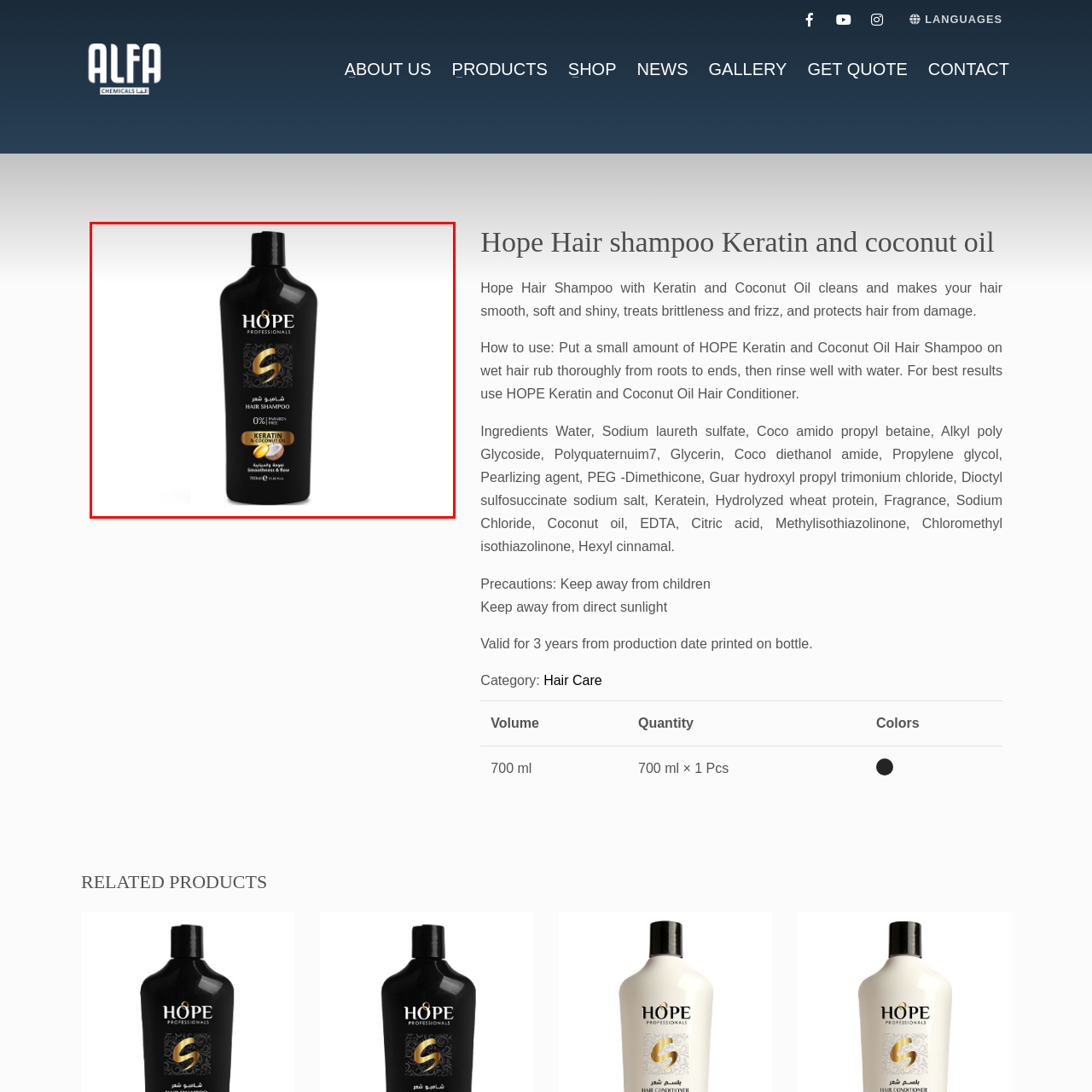Observe the area inside the red box, What is the percentage of Paraben in the shampoo? Respond with a single word or phrase.

0%